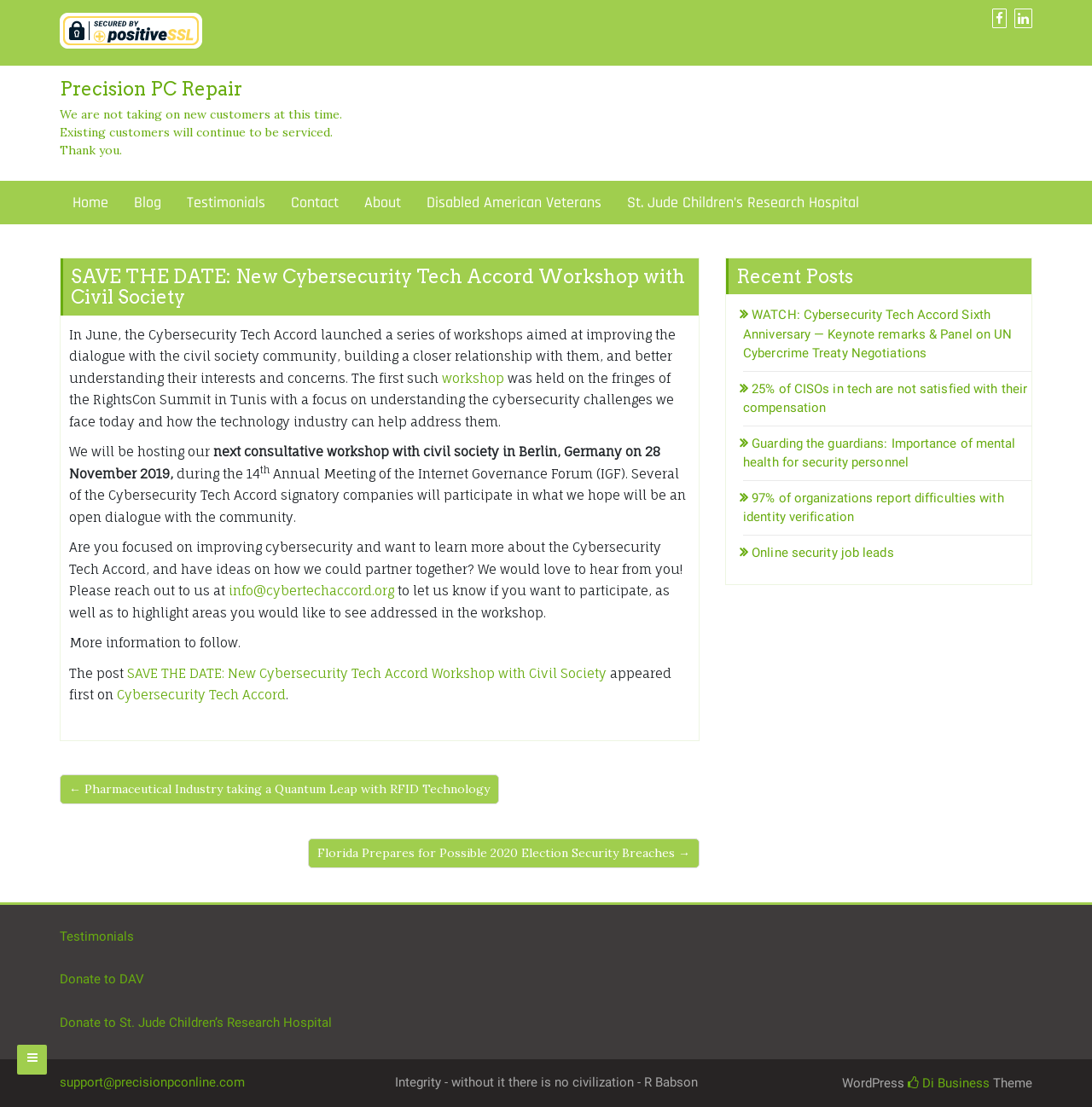Construct a thorough caption encompassing all aspects of the webpage.

This webpage appears to be a blog post from the Cybersecurity Tech Accord, with a focus on an upcoming workshop with civil society in Berlin, Germany. The page has a header section with links to various pages, including "Home", "Blog", "Testimonials", "Contact", "About", and two charity links. There is also a notification at the top right corner with two icons.

Below the header, there is a main content section with a heading "SAVE THE DATE: New Cybersecurity Tech Accord Workshop with Civil Society". The text describes the purpose of the workshop, which is to improve dialogue with the civil society community and build a closer relationship with them. The workshop will be held on November 28, 2019, during the 14th Annual Meeting of the Internet Governance Forum (IGF) in Berlin.

The page also includes a call to action, encouraging readers to reach out to the Cybersecurity Tech Accord if they are interested in participating in the workshop or have ideas on how to partner together. There are several paragraphs of text, with links to related information and a contact email address.

On the right-hand side of the page, there is a section with recent posts, including links to articles with titles such as "WATCH: Cybersecurity Tech Accord Sixth Anniversary — Keynote remarks & Panel on UN Cybercrime Treaty Negotiations" and "97% of organizations report difficulties with identity verification". There are also links to testimonials, donation pages, and a support email address at the bottom of the page.

At the very bottom of the page, there is a quote about integrity, a WordPress theme credit, and a link to a business theme.